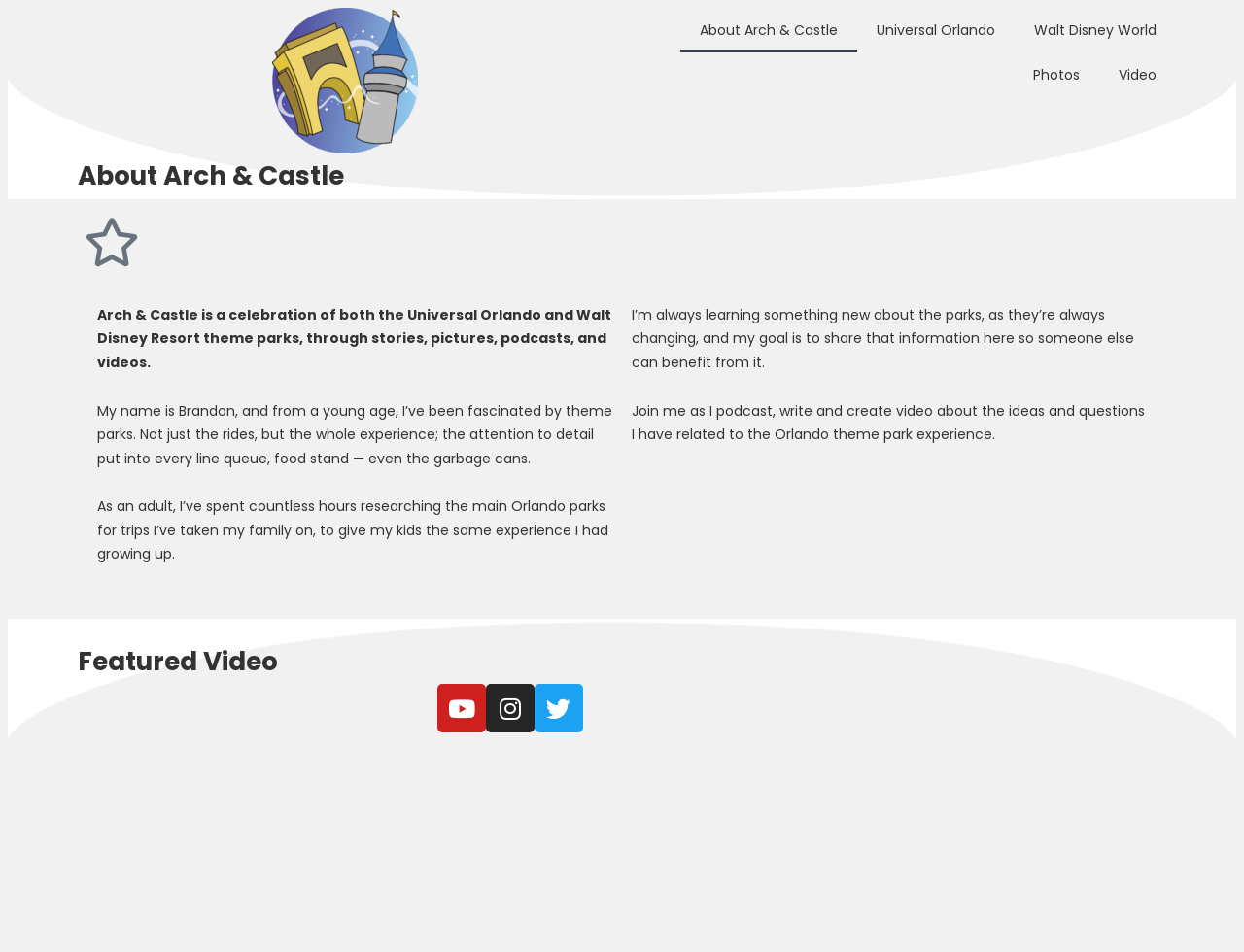Bounding box coordinates are specified in the format (top-left x, top-left y, bottom-right x, bottom-right y). All values are floating point numbers bounded between 0 and 1. Please provide the bounding box coordinate of the region this sentence describes: Twitter

[0.43, 0.719, 0.469, 0.77]